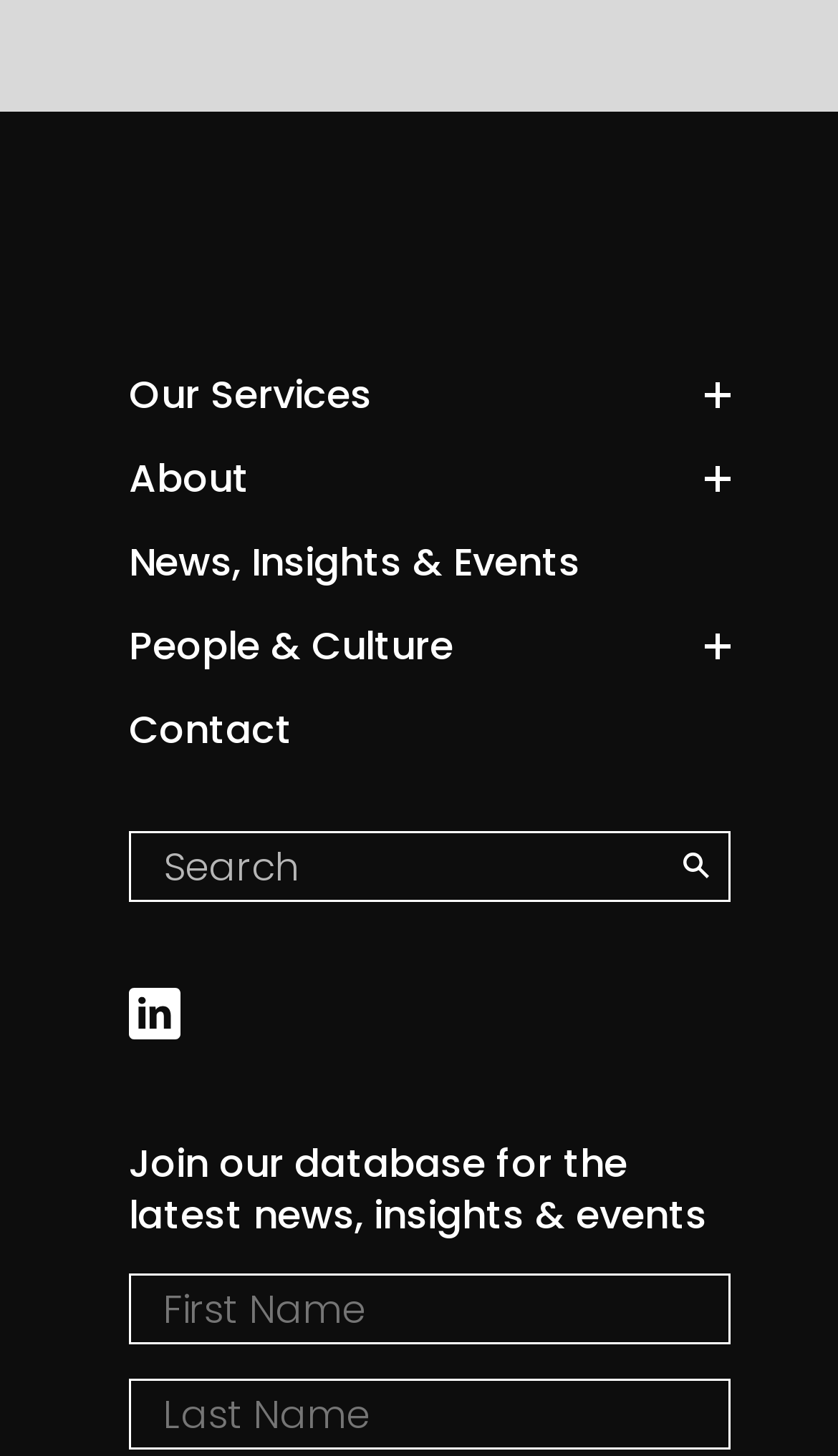What is the purpose of the links at the top?
From the image, provide a succinct answer in one word or a short phrase.

Navigation